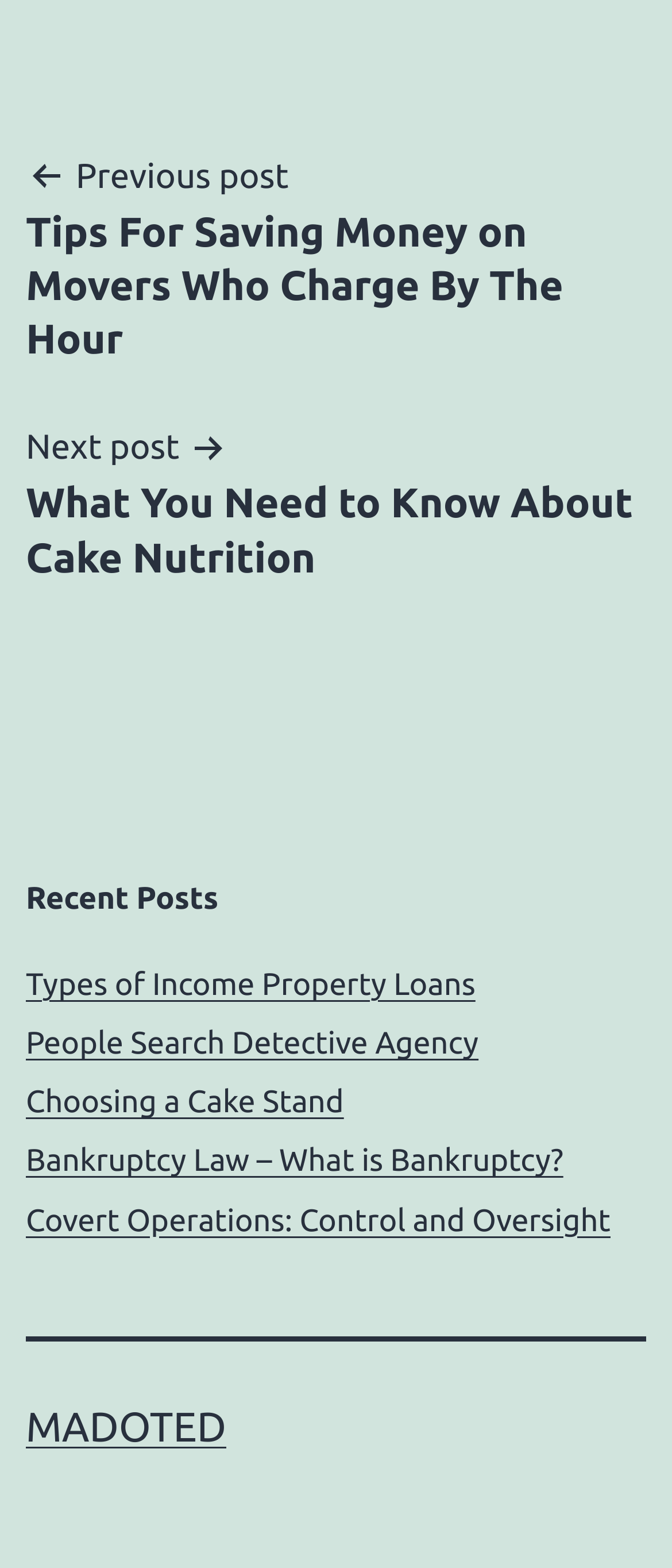Answer succinctly with a single word or phrase:
Is there a link to a post about cake?

Yes